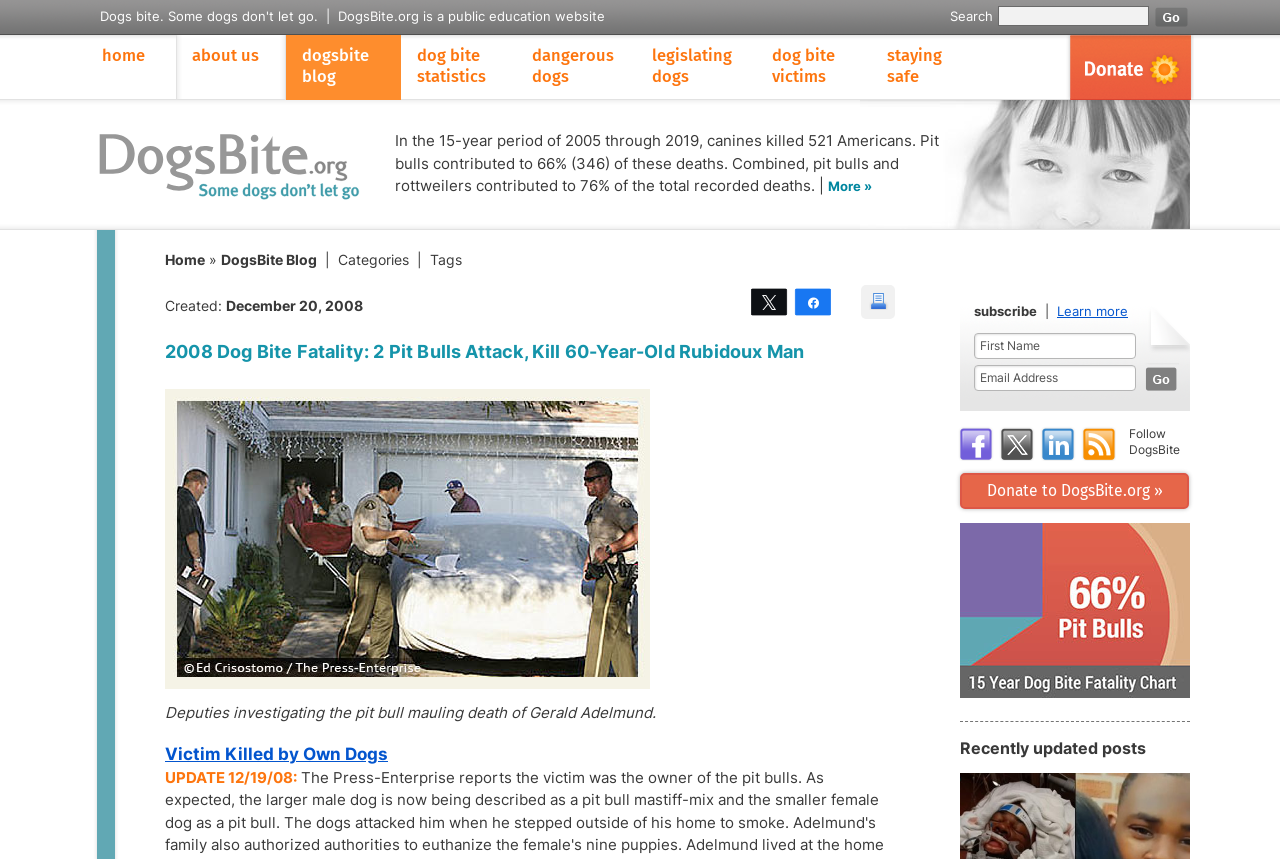Determine the bounding box coordinates for the region that must be clicked to execute the following instruction: "follow on Facebook".

[0.748, 0.523, 0.78, 0.54]